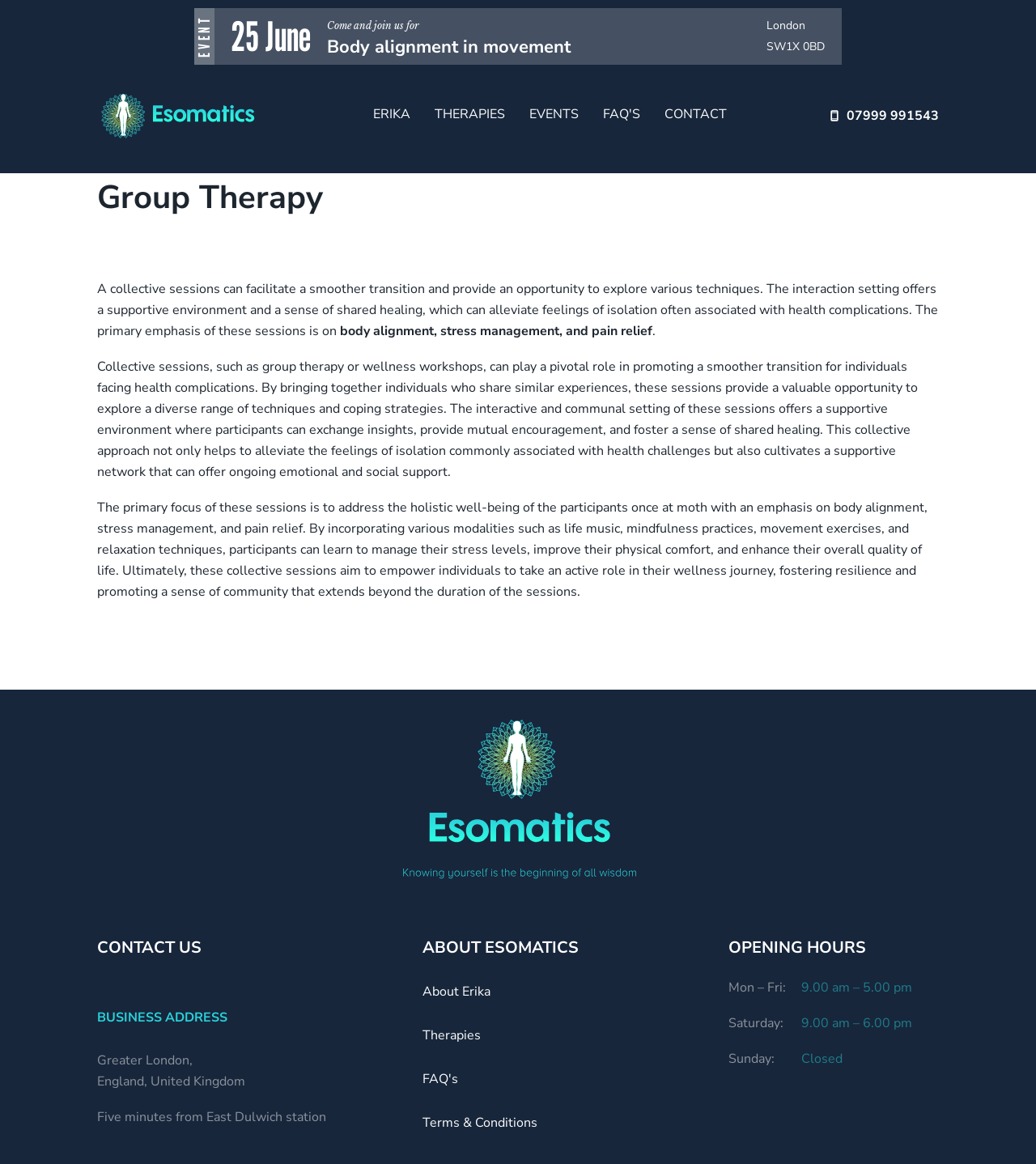Provide the bounding box coordinates of the HTML element this sentence describes: "About Erika". The bounding box coordinates consist of four float numbers between 0 and 1, i.e., [left, top, right, bottom].

[0.407, 0.844, 0.473, 0.859]